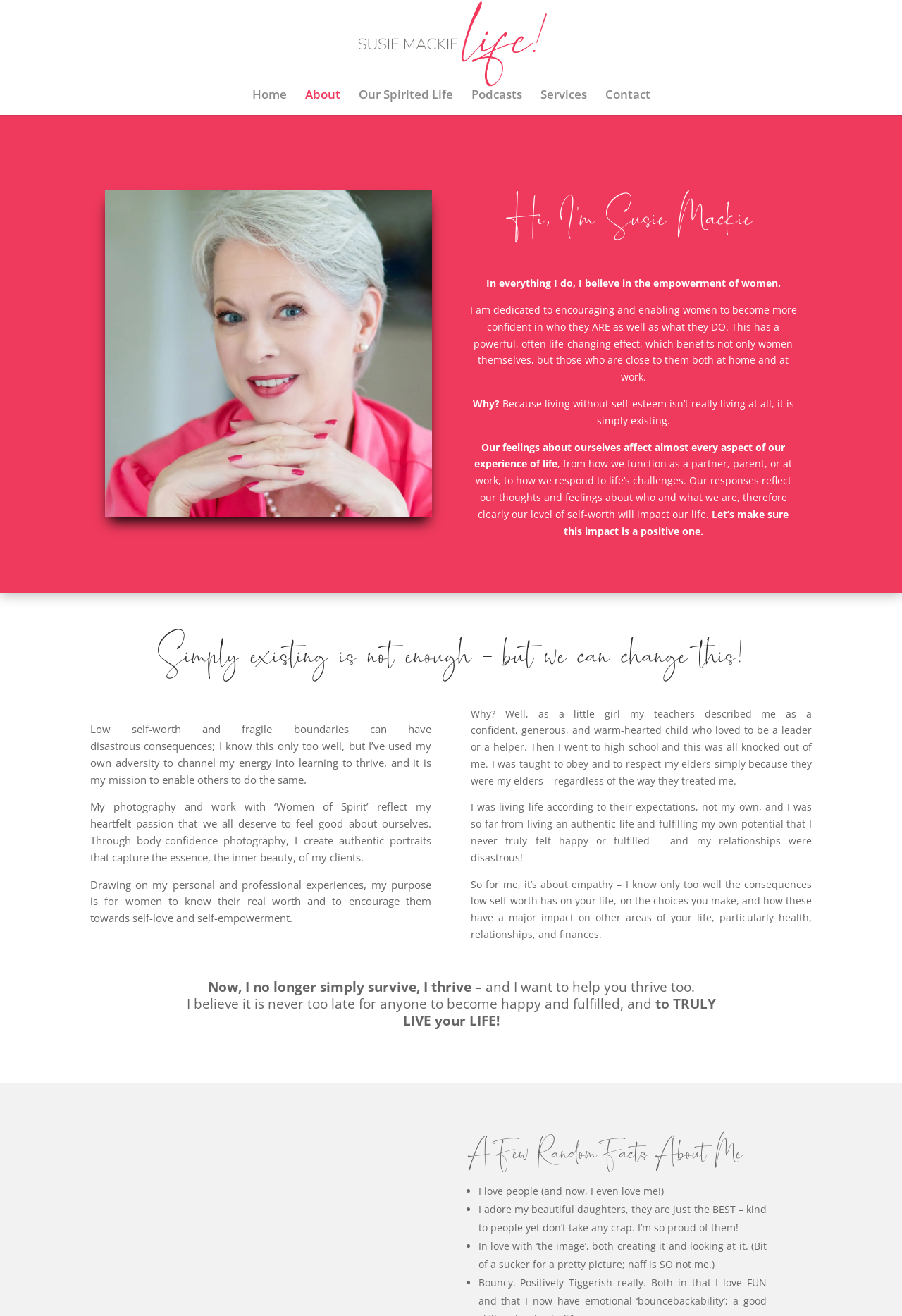Answer the question below using just one word or a short phrase: 
What is the name of the person described on this webpage?

Susie Mackie